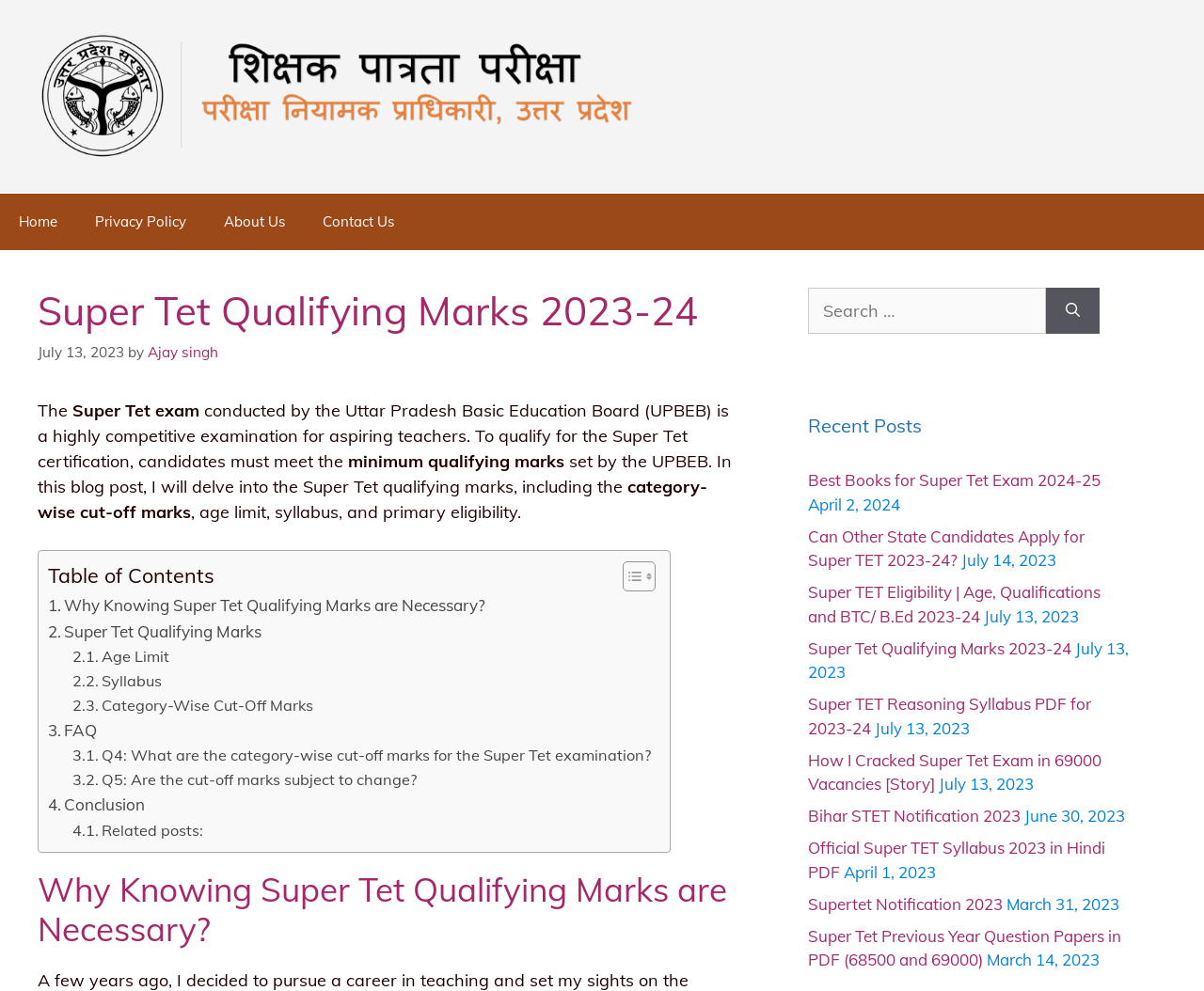What is the purpose of the Super Tet exam? Examine the screenshot and reply using just one word or a brief phrase.

For aspiring teachers